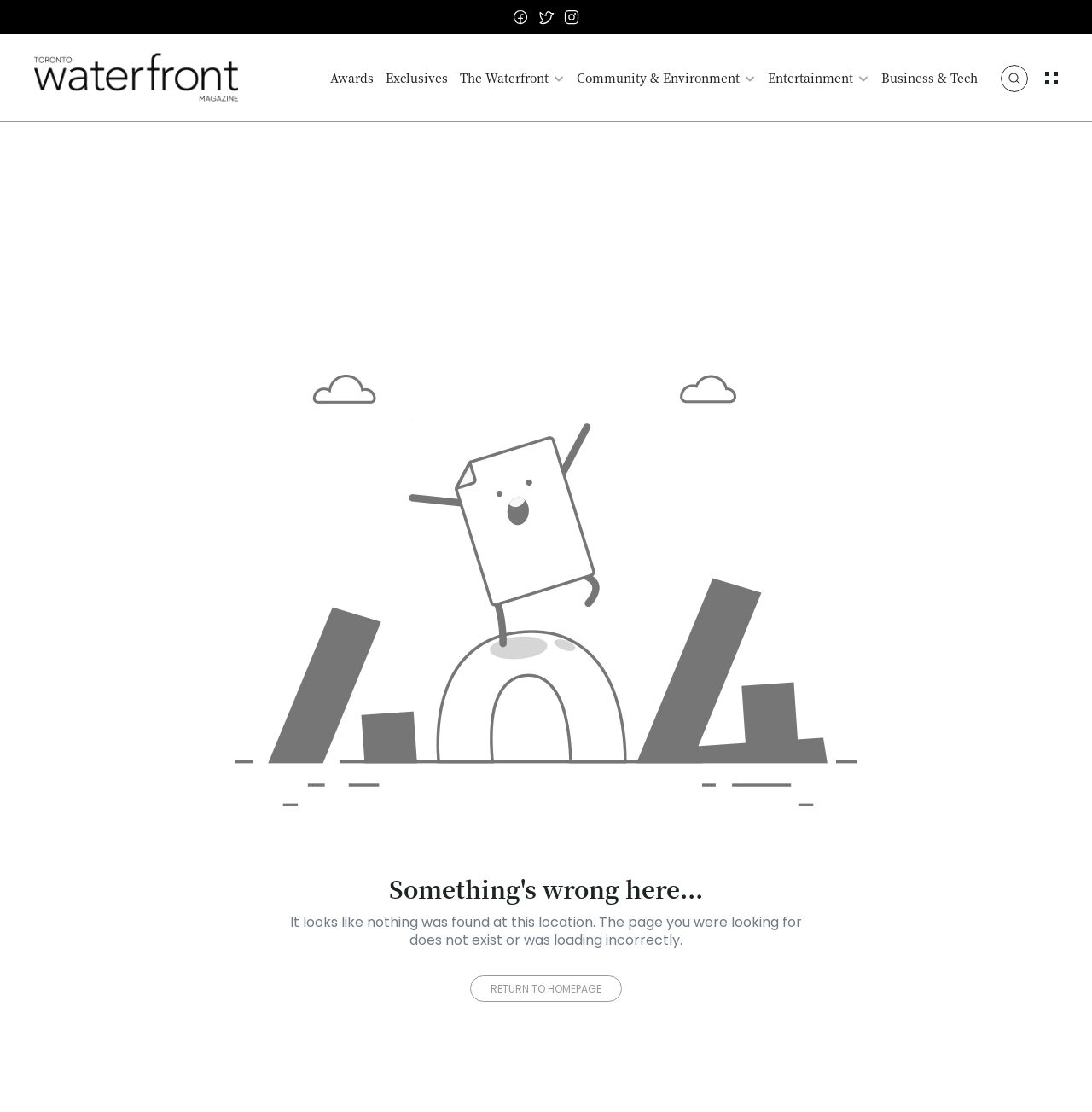Use a single word or phrase to answer the question: What is the alternative action provided for the error page?

Return to homepage